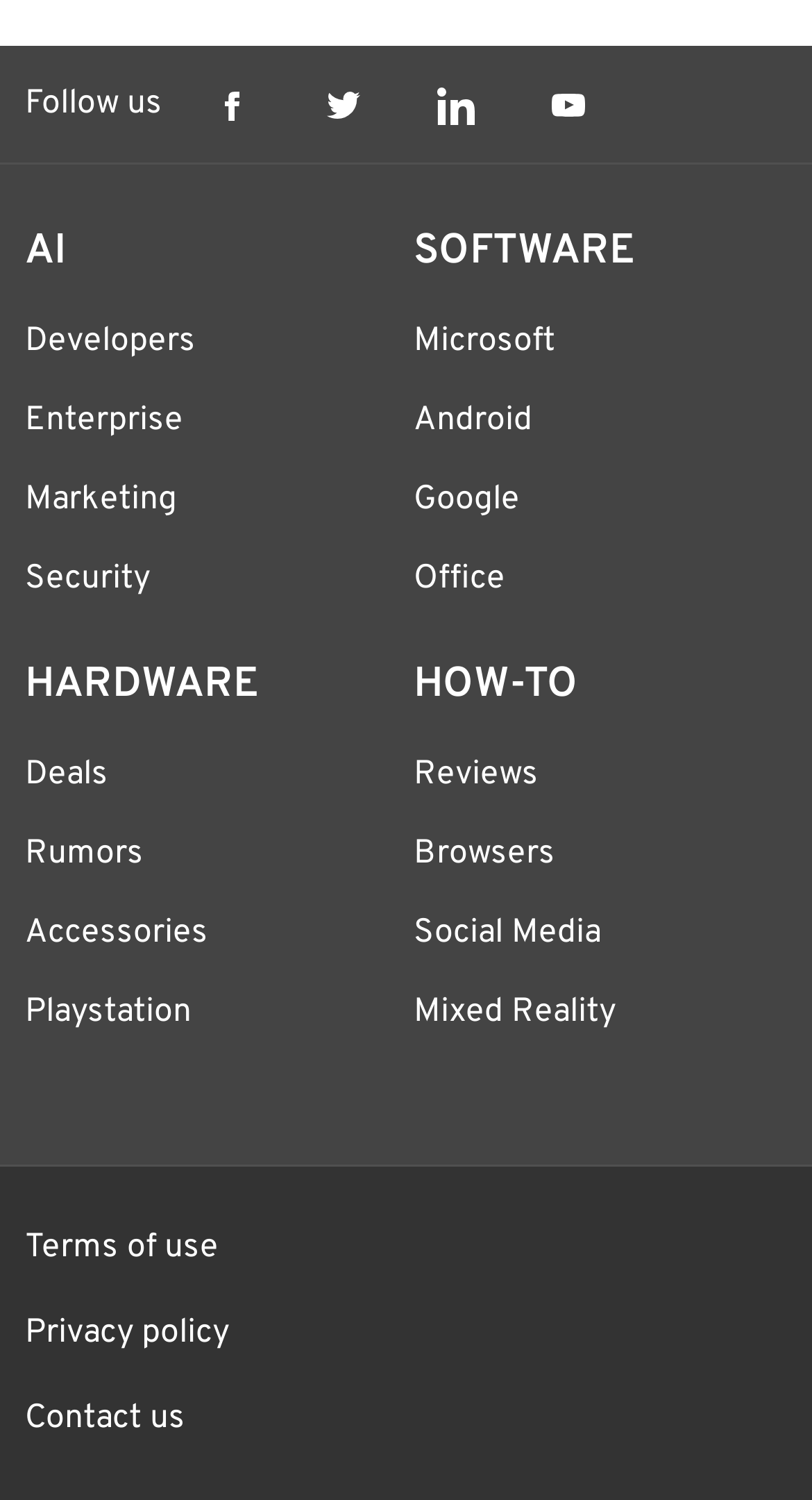Find the bounding box coordinates of the area that needs to be clicked in order to achieve the following instruction: "Follow us on Facebook". The coordinates should be specified as four float numbers between 0 and 1, i.e., [left, top, right, bottom].

[0.262, 0.058, 0.308, 0.083]